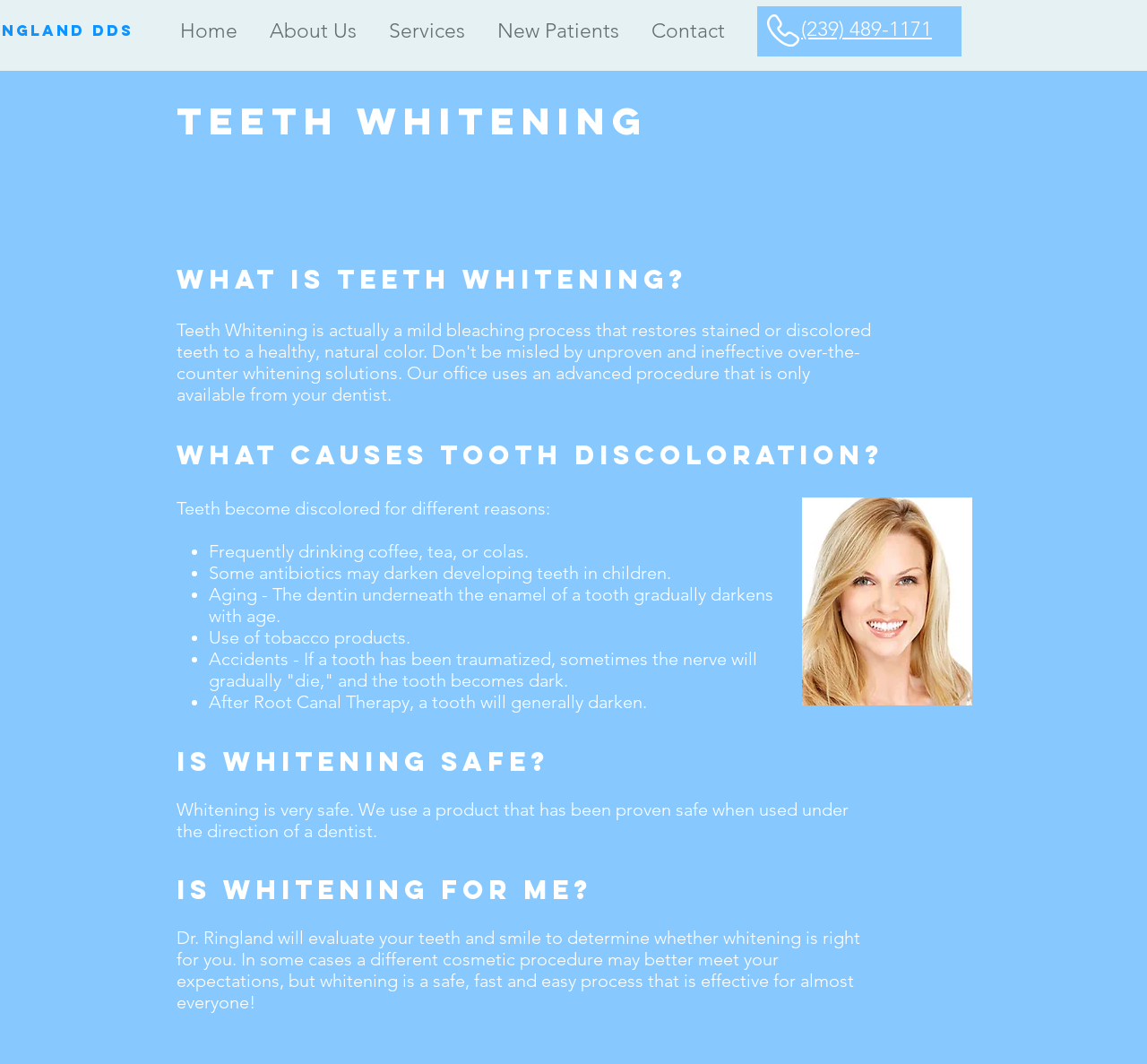Describe all significant elements and features of the webpage.

The webpage is about teeth whitening services offered by Ringland DDS. At the top, there is a navigation menu with links to "Home", "About Us", "Services", "New Patients", and "Contact". Next to the navigation menu, there is a phone number "(239) 489-1171" and a small icon. 

Below the navigation menu, there are three main sections. The first section is about teeth whitening, with a heading "Teeth Whitening" and a subheading "What is Teeth Whitening?". 

The second section is about the causes of tooth discoloration, with a heading "What Causes Tooth Discoloration?" and a list of reasons including frequently drinking coffee, tea, or colas, some antibiotics, aging, use of tobacco products, accidents, and after root canal therapy. Each reason is marked with a bullet point.

The third section is about the safety and suitability of whitening, with headings "Is Whitening Safe?" and "Is Whitening For Me?". The text explains that whitening is very safe when used under the direction of a dentist and that Dr. Ringland will evaluate teeth and smile to determine whether whitening is right for the individual.

On the right side of the page, there is an image of a whitening smile.